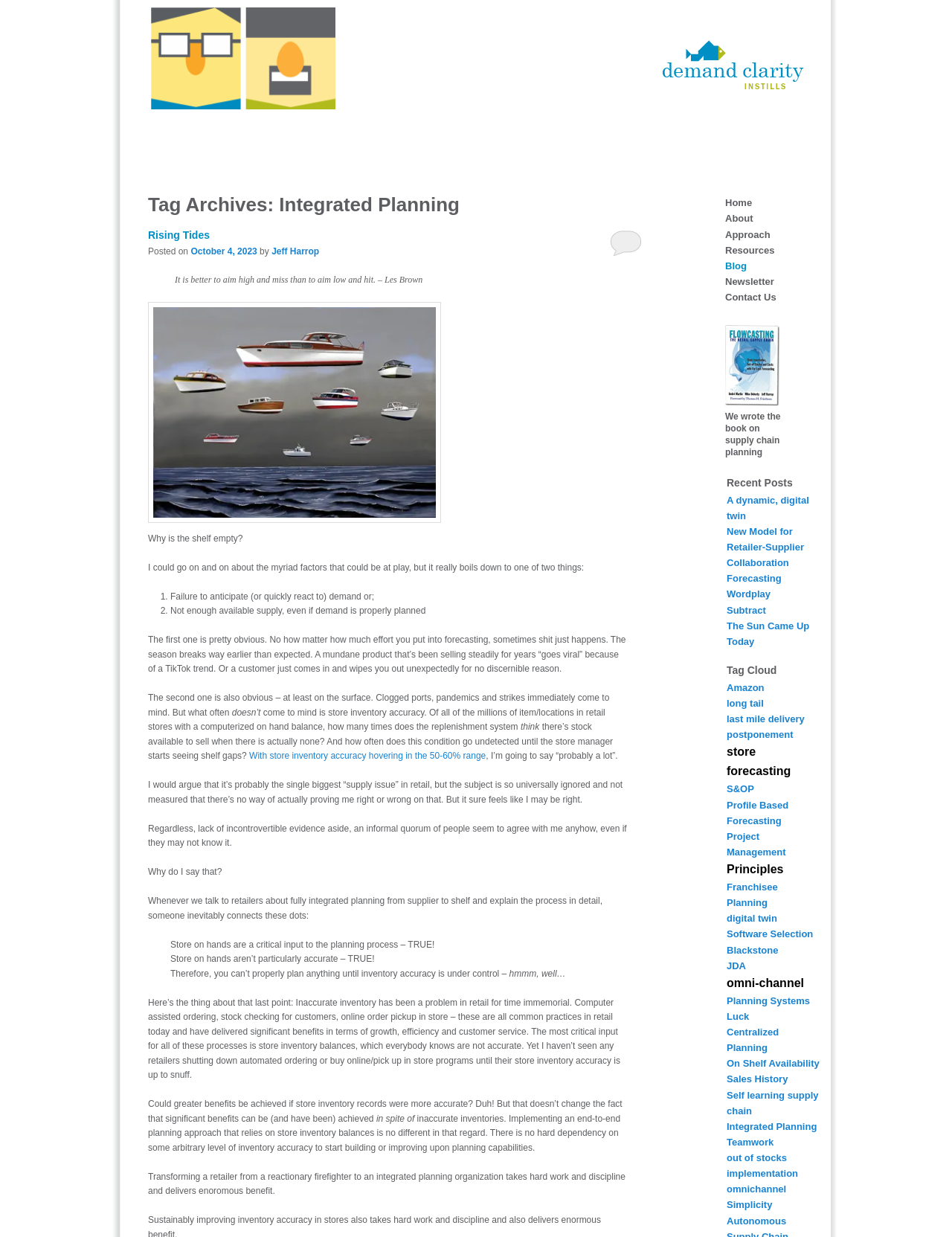Show the bounding box coordinates for the HTML element described as: "Resources".

[0.755, 0.196, 0.82, 0.208]